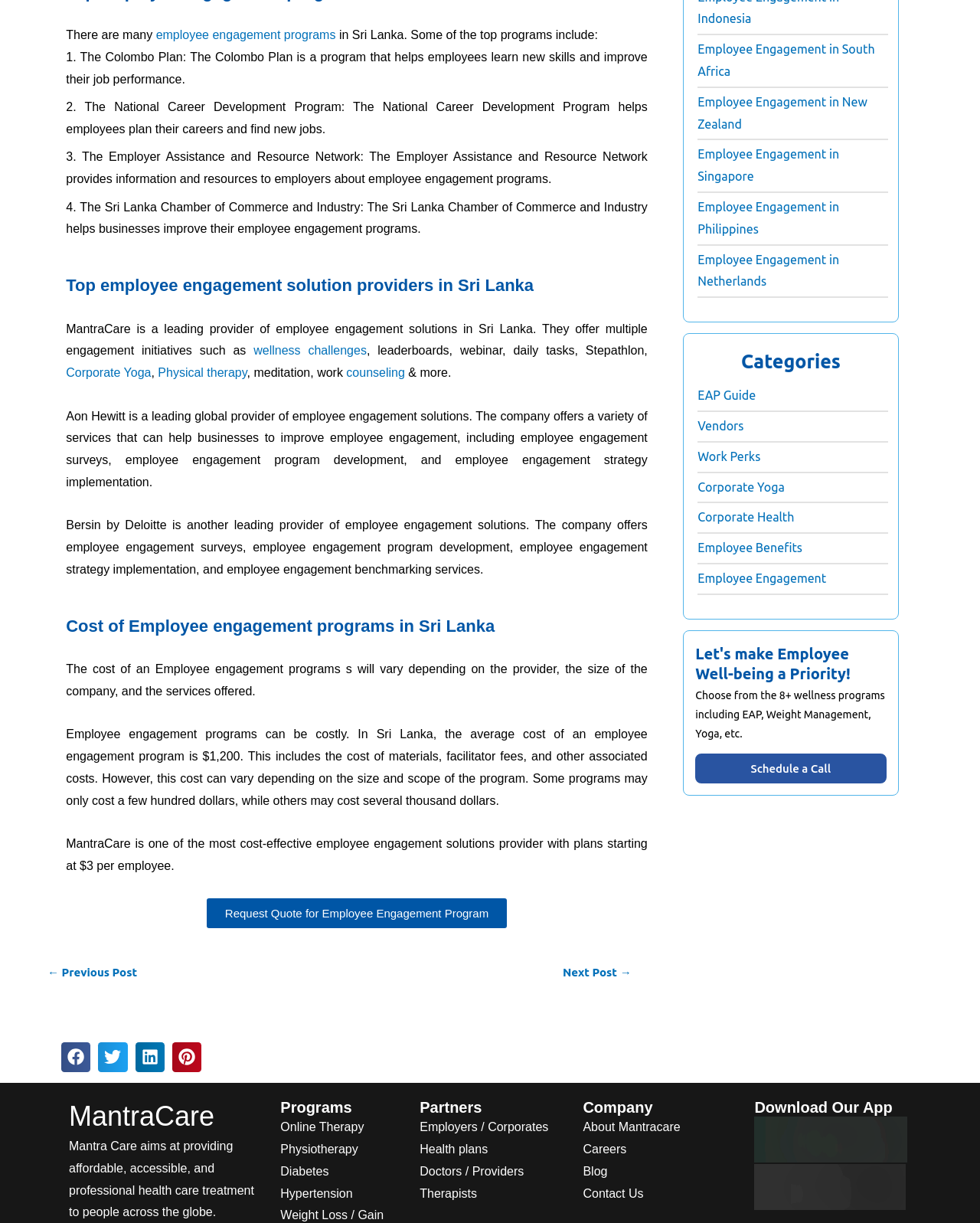What is the name of the company that offers employee engagement solutions?
Using the image as a reference, deliver a detailed and thorough answer to the question.

The company that offers employee engagement solutions is MantraCare, which is described as a leading provider of employee engagement solutions in Sri Lanka.